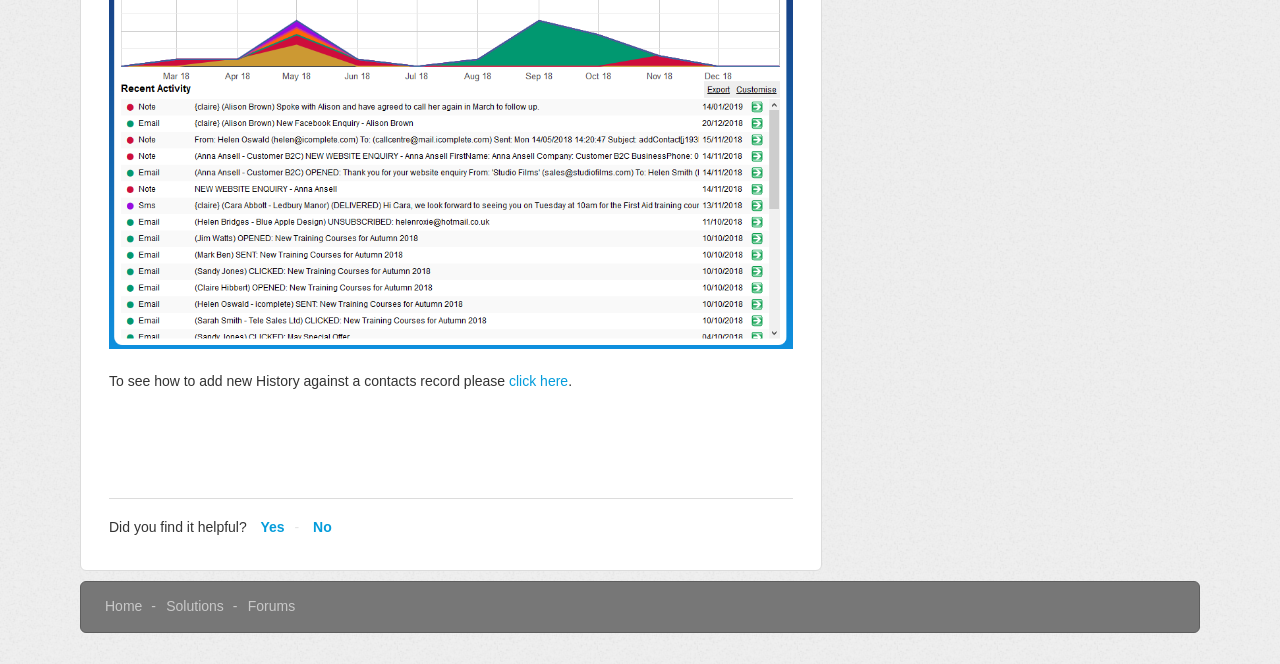Please provide a brief answer to the following inquiry using a single word or phrase:
How many navigation links are available at the bottom of the page?

3